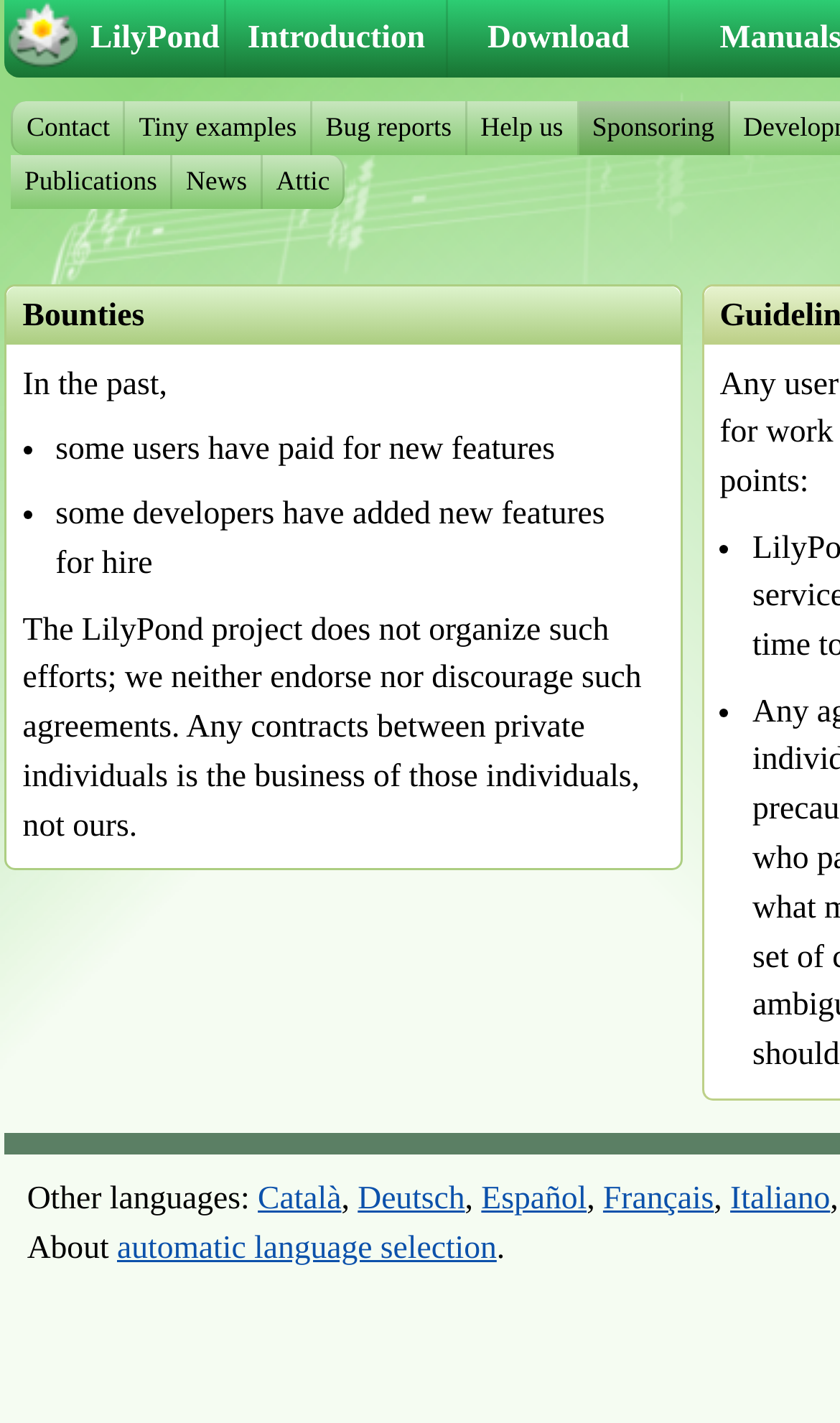Can you give a comprehensive explanation to the question given the content of the image?
What is the purpose of the links at the top of the webpage?

The links at the top of the webpage, including 'LilyPond', 'Introduction', 'Download', and others, appear to be navigation links, allowing users to access different sections or pages of the website.